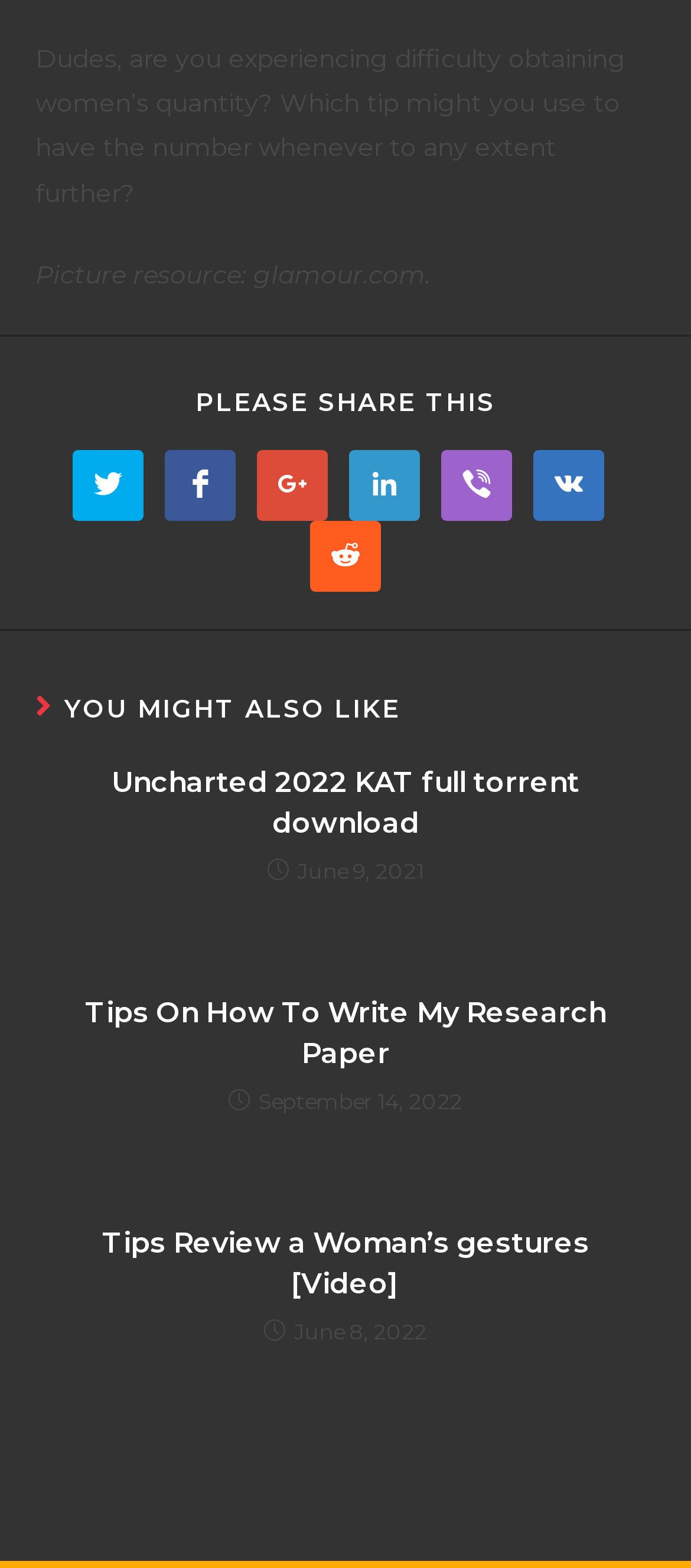What is the date of the second article?
Answer the question with just one word or phrase using the image.

September 14, 2022